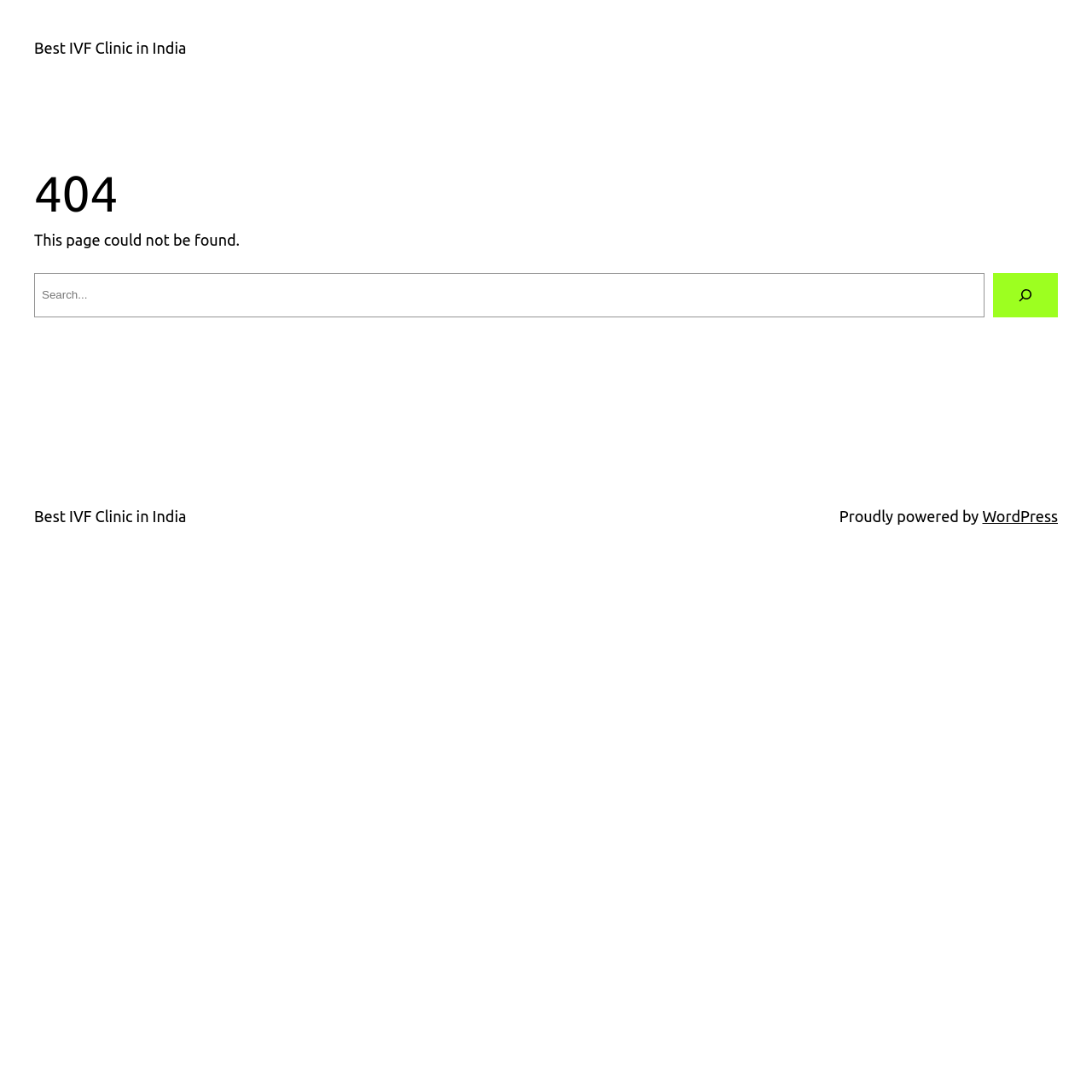What is the theme of the website?
Please provide a comprehensive answer based on the visual information in the image.

The website has a link to 'Best IVF Clinic in India' at the top and bottom of the page, suggesting that the theme of the website is related to IVF clinics or fertility treatment.